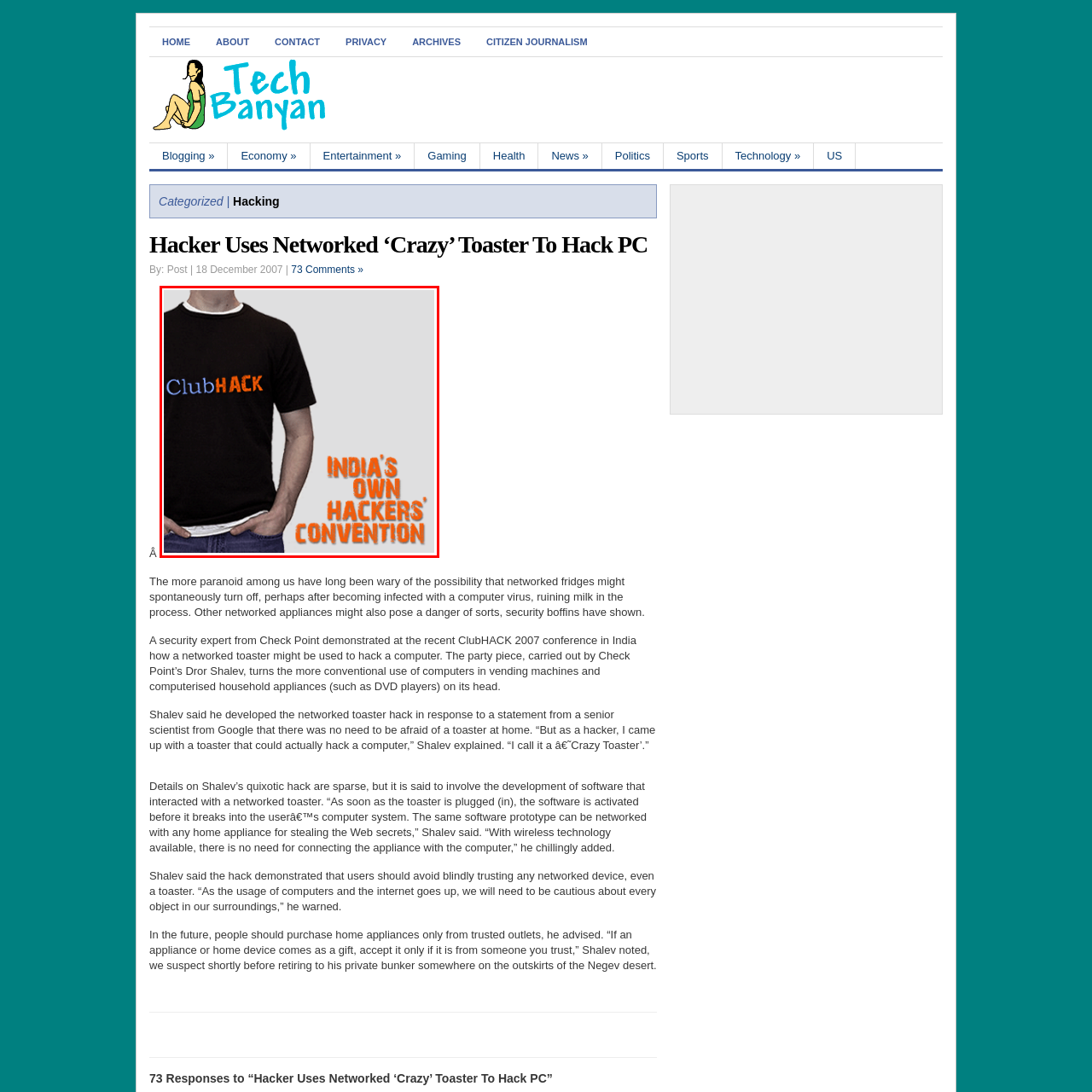Provide a comprehensive description of the image contained within the red rectangle.

The image features a person wearing a black t-shirt emblazoned with the words "ClubHACK." The text is creatively stylized, with the "Club" portion in blue and "HACK" in orange, showcasing the vibrant branding associated with the event. To the right of the figure, in a bold, striking font, the caption reads "INDIA'S OWN HACKERS' CONVENTION," emphasizing the cultural significance and focus of the gathering. This visually engaging presentation reflects the innovative spirit of the ClubHACK convention, which is known for its exploration of cybersecurity and hacking technologies, as exemplified by demonstrations such as the infamous "Crazy Toaster" hack. The overall design conveys a sense of community and the excitement surrounding the hacking culture in India.